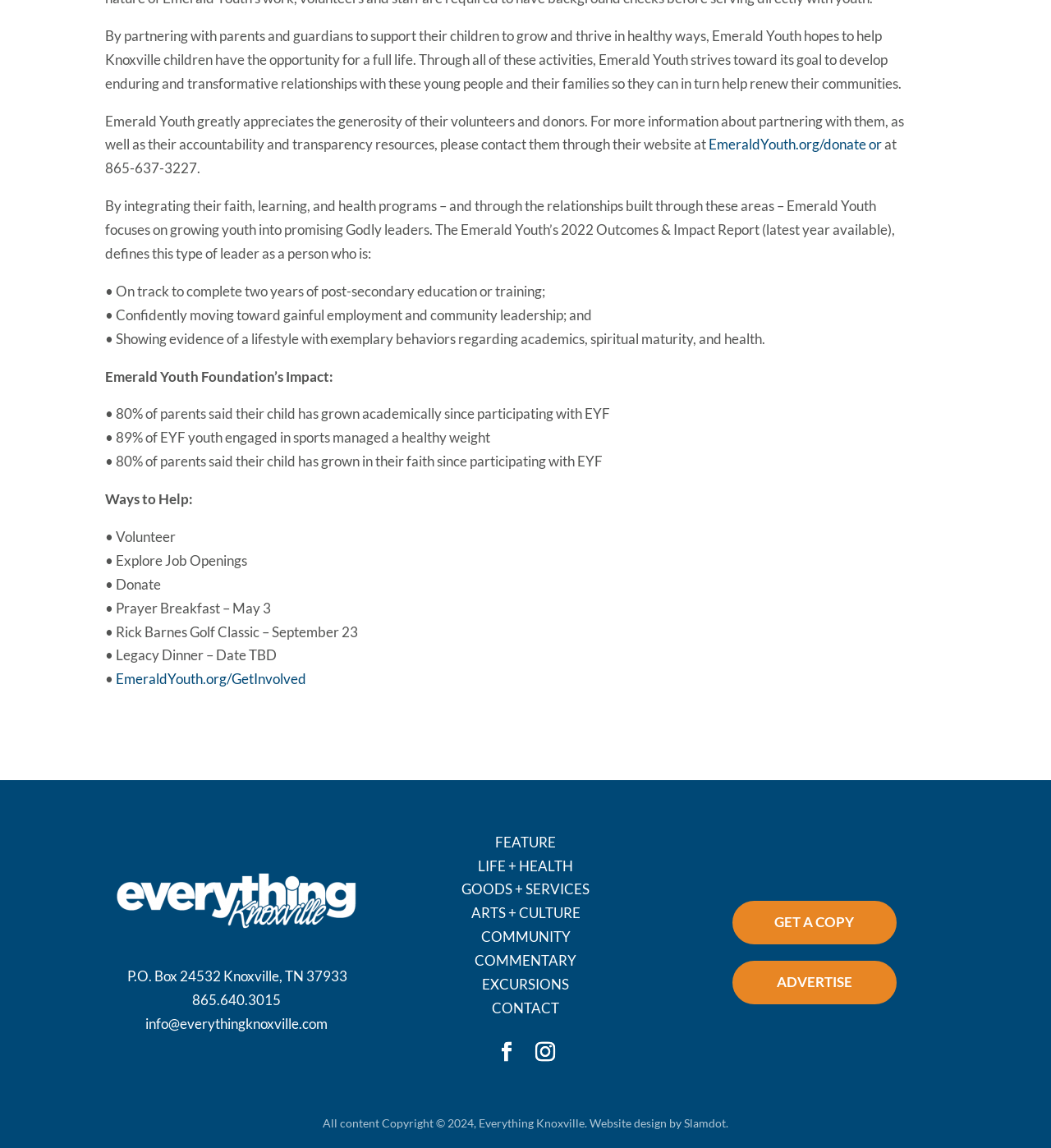Predict the bounding box of the UI element based on this description: "Advertise".

[0.697, 0.837, 0.853, 0.875]